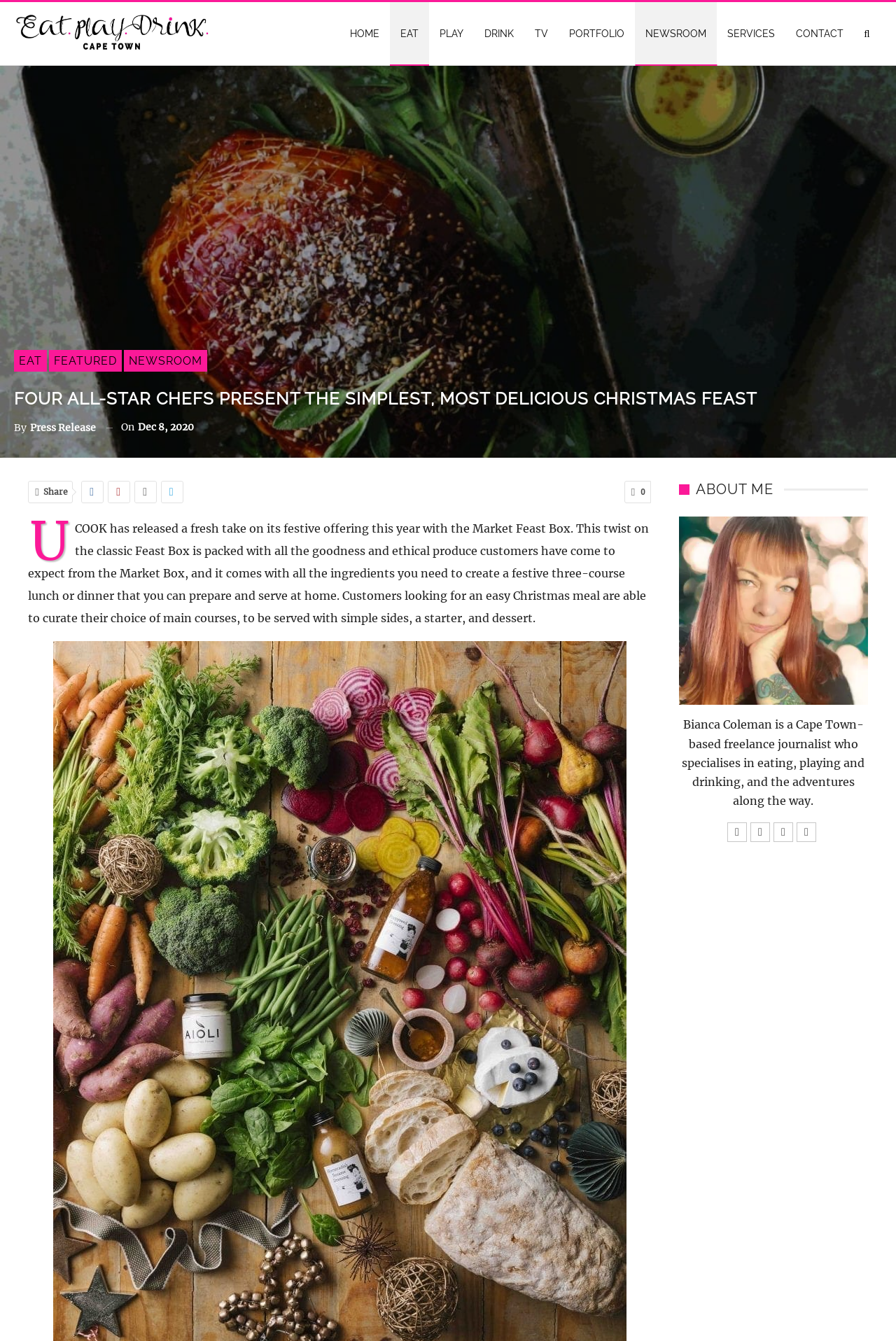Identify the bounding box for the described UI element: "By Press Release".

[0.016, 0.312, 0.107, 0.326]